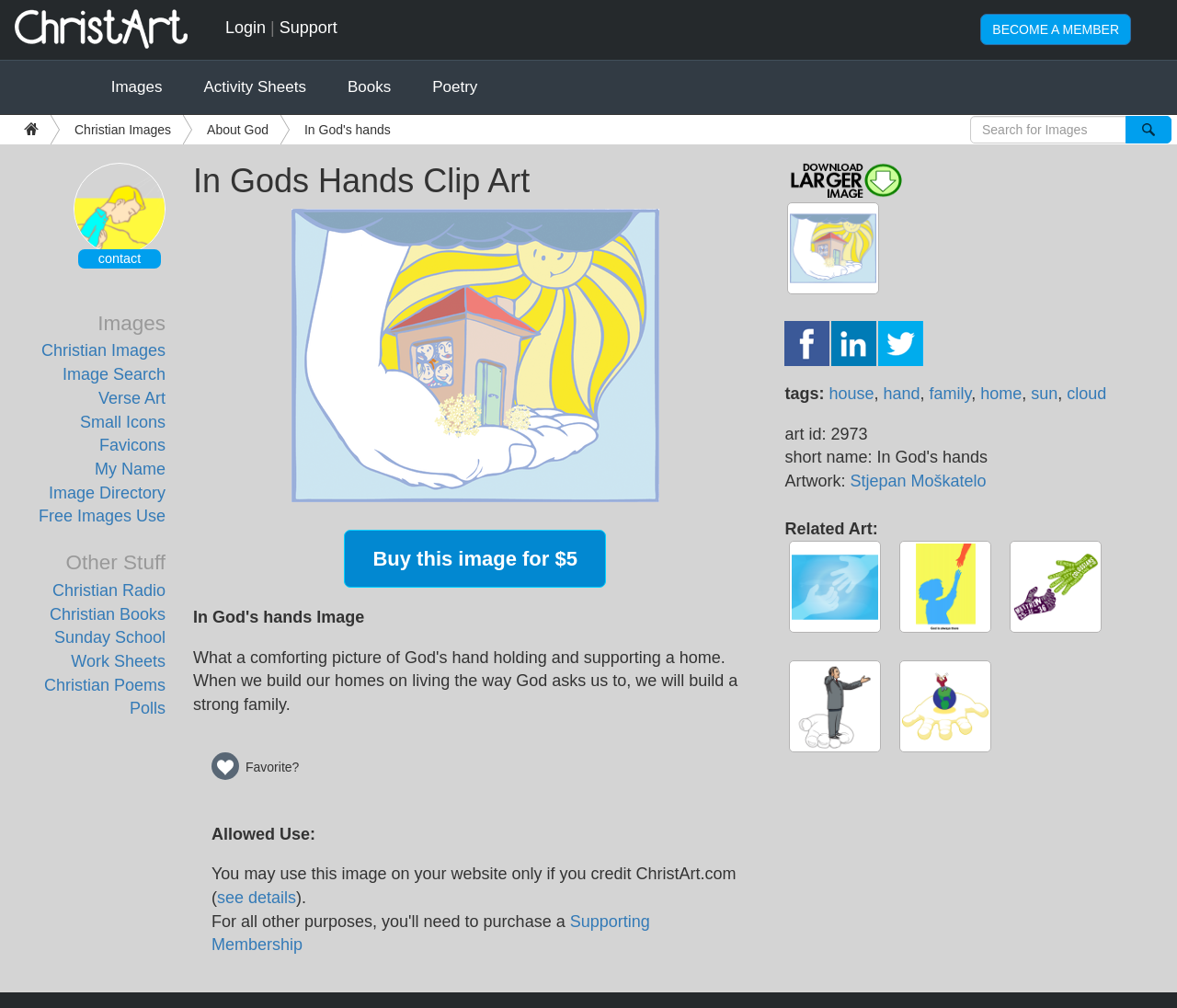Identify and provide the bounding box for the element described by: "Small Icons".

[0.068, 0.409, 0.141, 0.428]